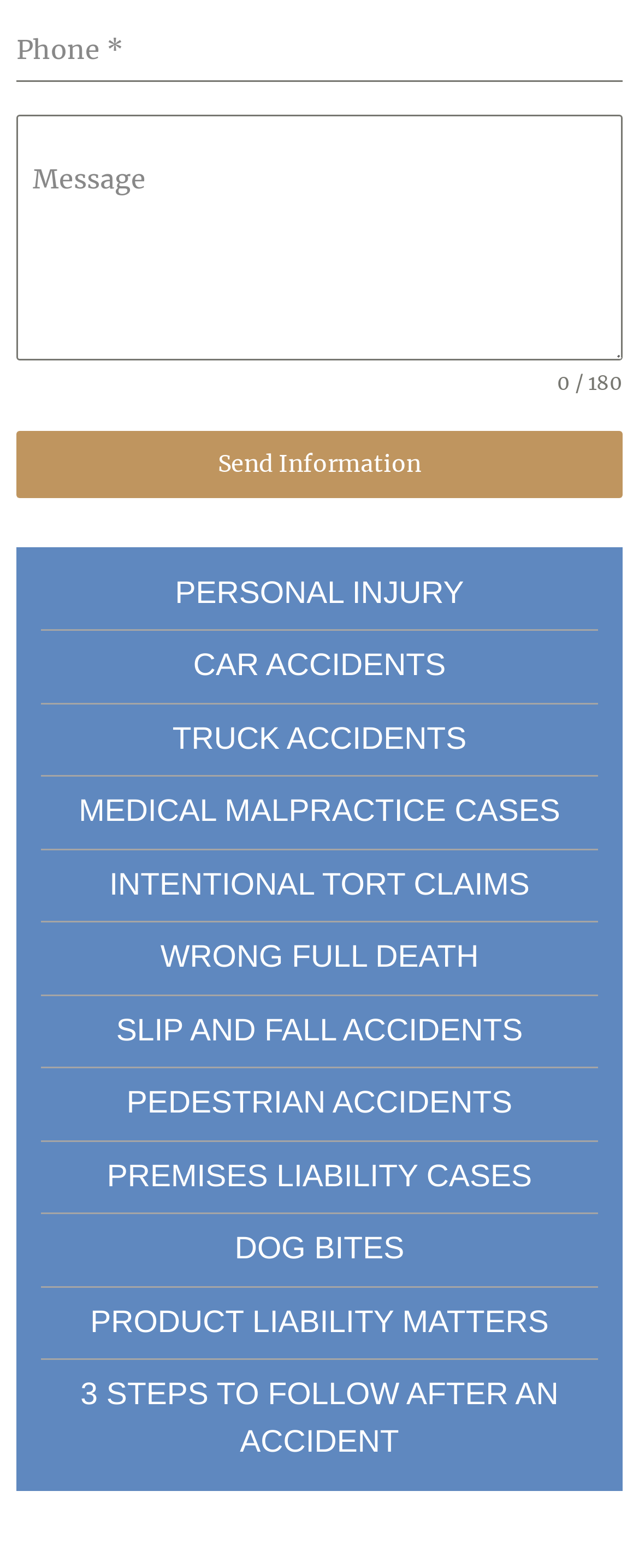Please identify the bounding box coordinates of where to click in order to follow the instruction: "Click Send Information".

[0.026, 0.275, 0.974, 0.317]